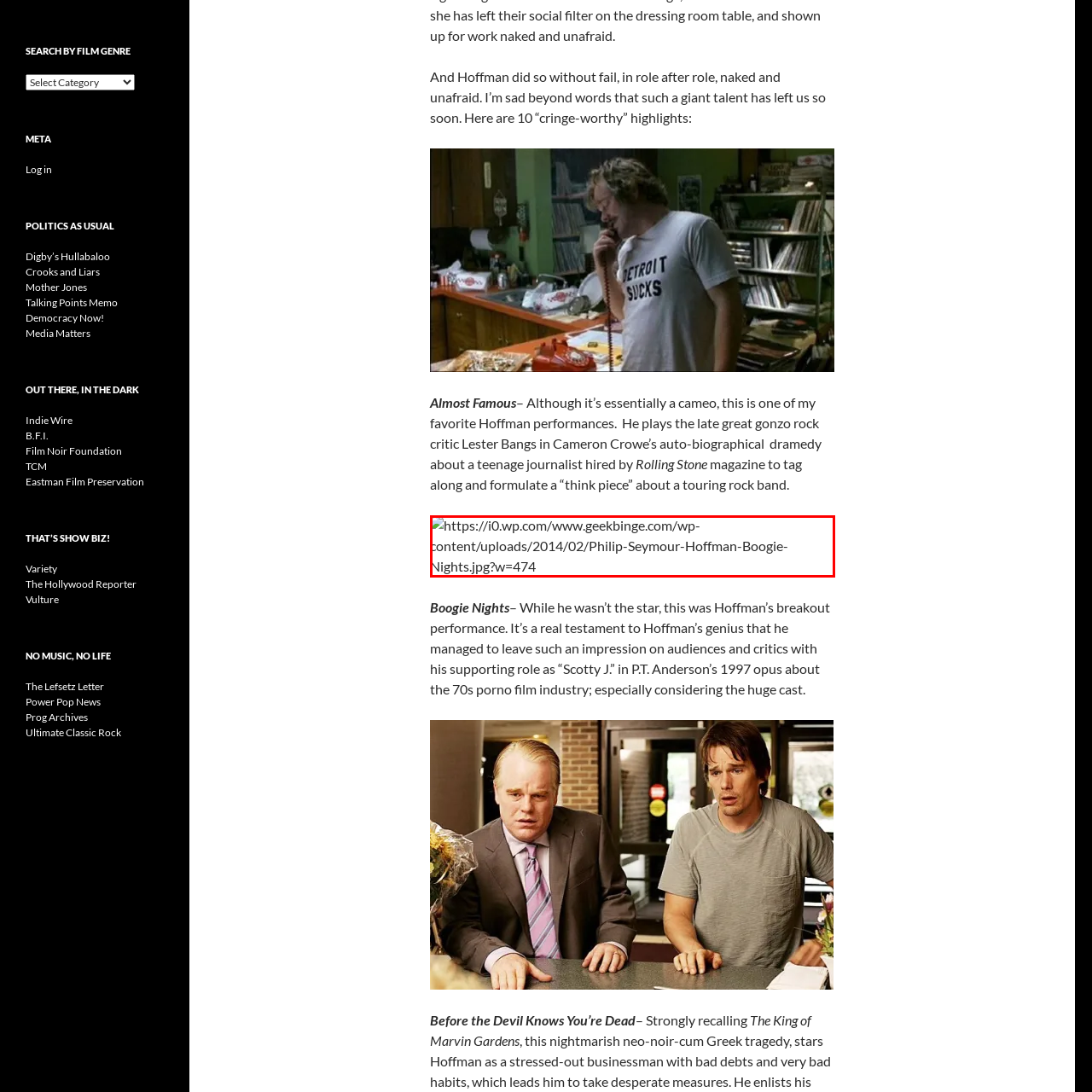View the image surrounded by the red border, What is the name of the director of the film 'Boogie Nights'?
 Answer using a single word or phrase.

Paul Thomas Anderson